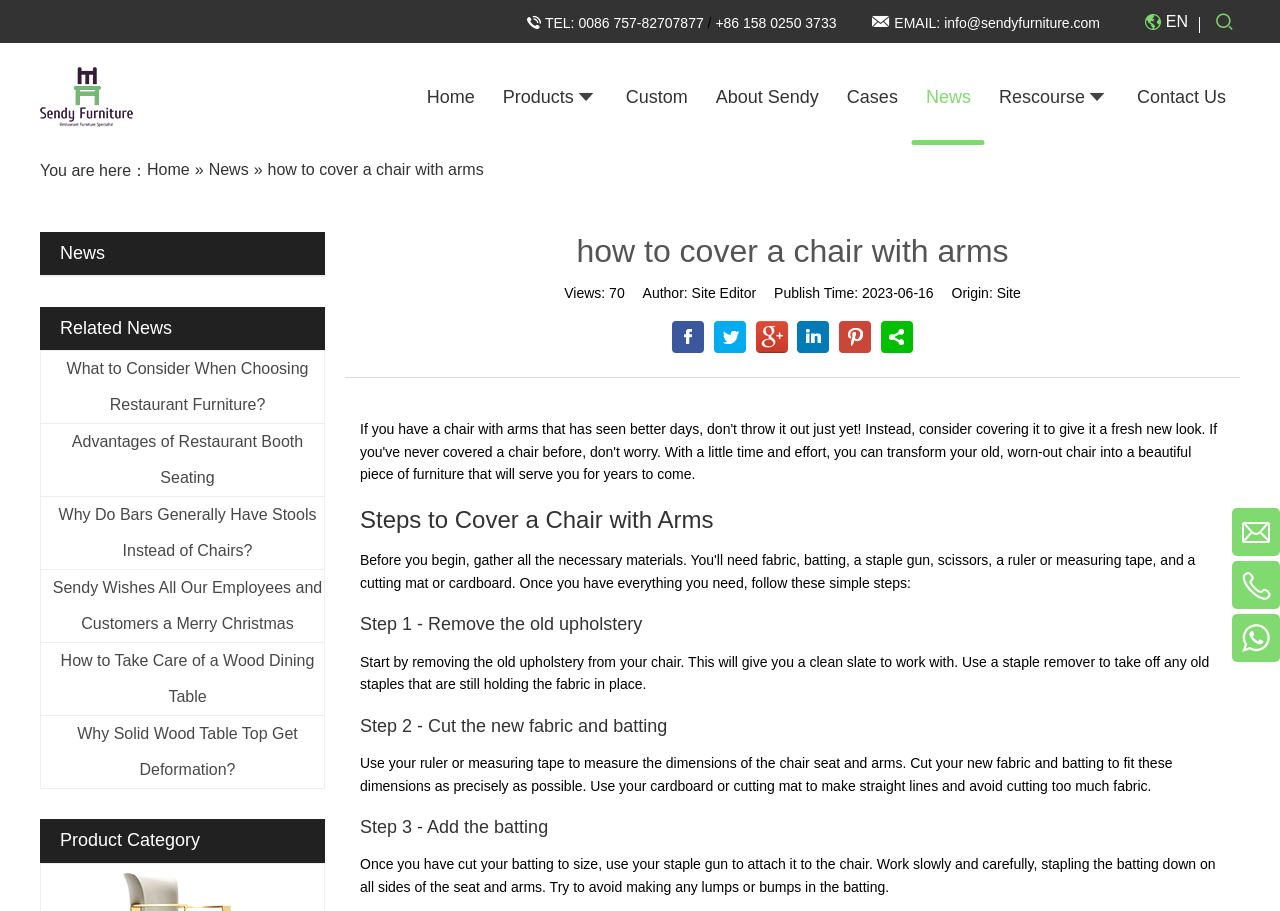How many views does the current news article have?
Please provide a full and detailed response to the question.

I found the view count by looking at the metadata section of the webpage, where the view count is displayed as 'Views: 70'.